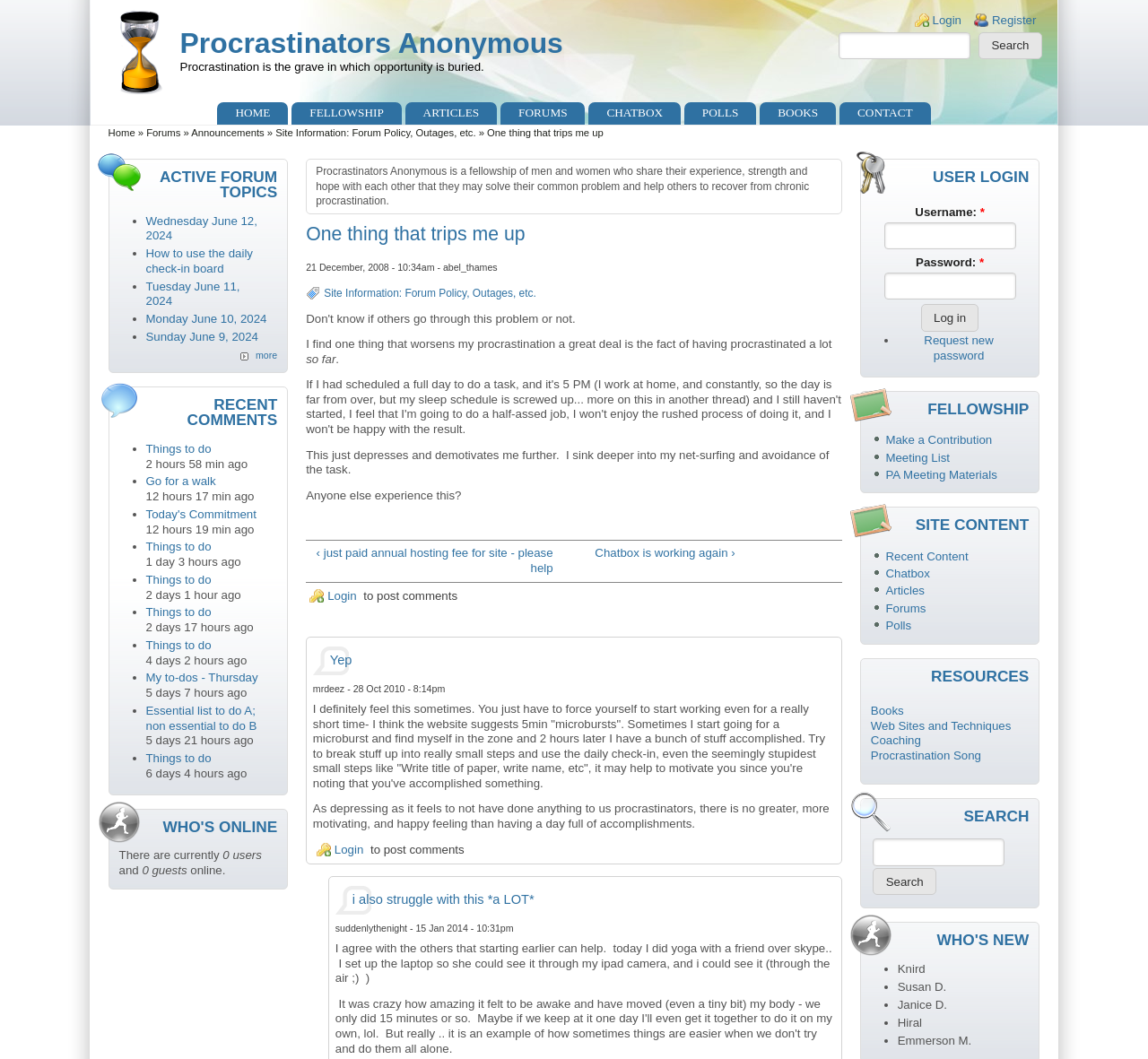Identify the bounding box coordinates of the specific part of the webpage to click to complete this instruction: "Go to the home page".

[0.157, 0.025, 0.491, 0.056]